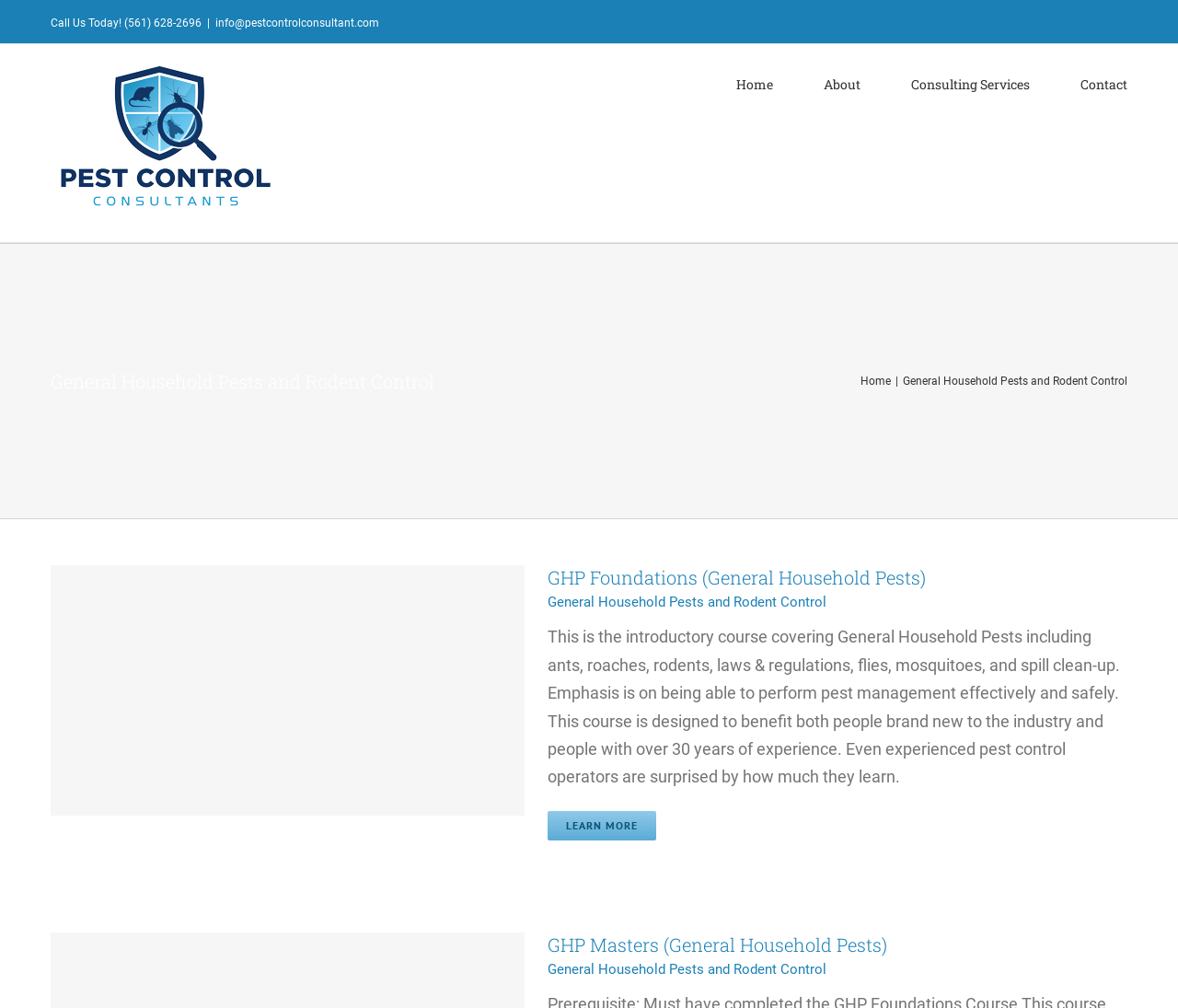Please determine the bounding box coordinates of the clickable area required to carry out the following instruction: "Call the phone number". The coordinates must be four float numbers between 0 and 1, represented as [left, top, right, bottom].

[0.043, 0.016, 0.171, 0.029]